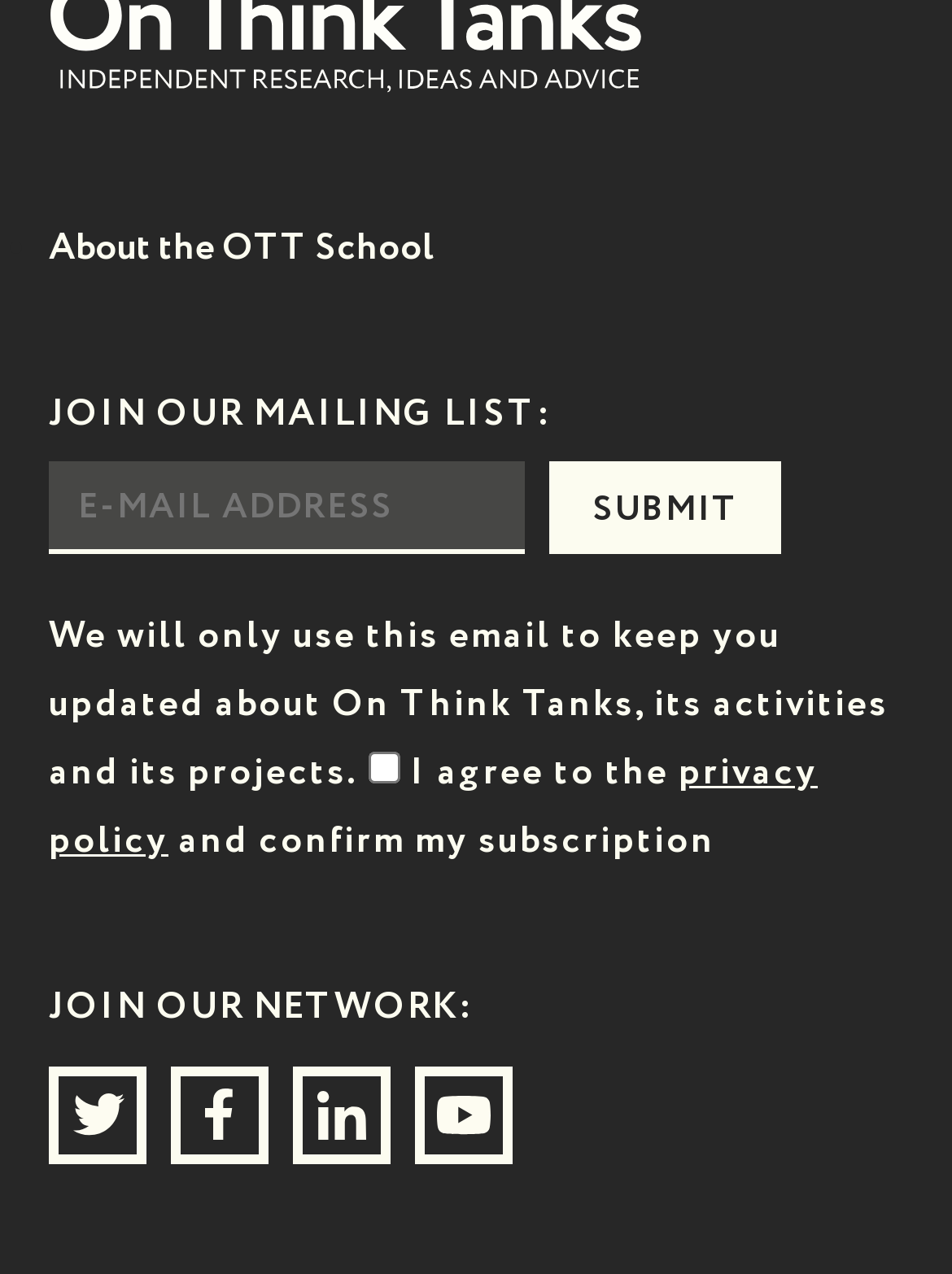Locate the bounding box coordinates of the clickable area to execute the instruction: "Read the privacy policy". Provide the coordinates as four float numbers between 0 and 1, represented as [left, top, right, bottom].

[0.051, 0.584, 0.859, 0.681]